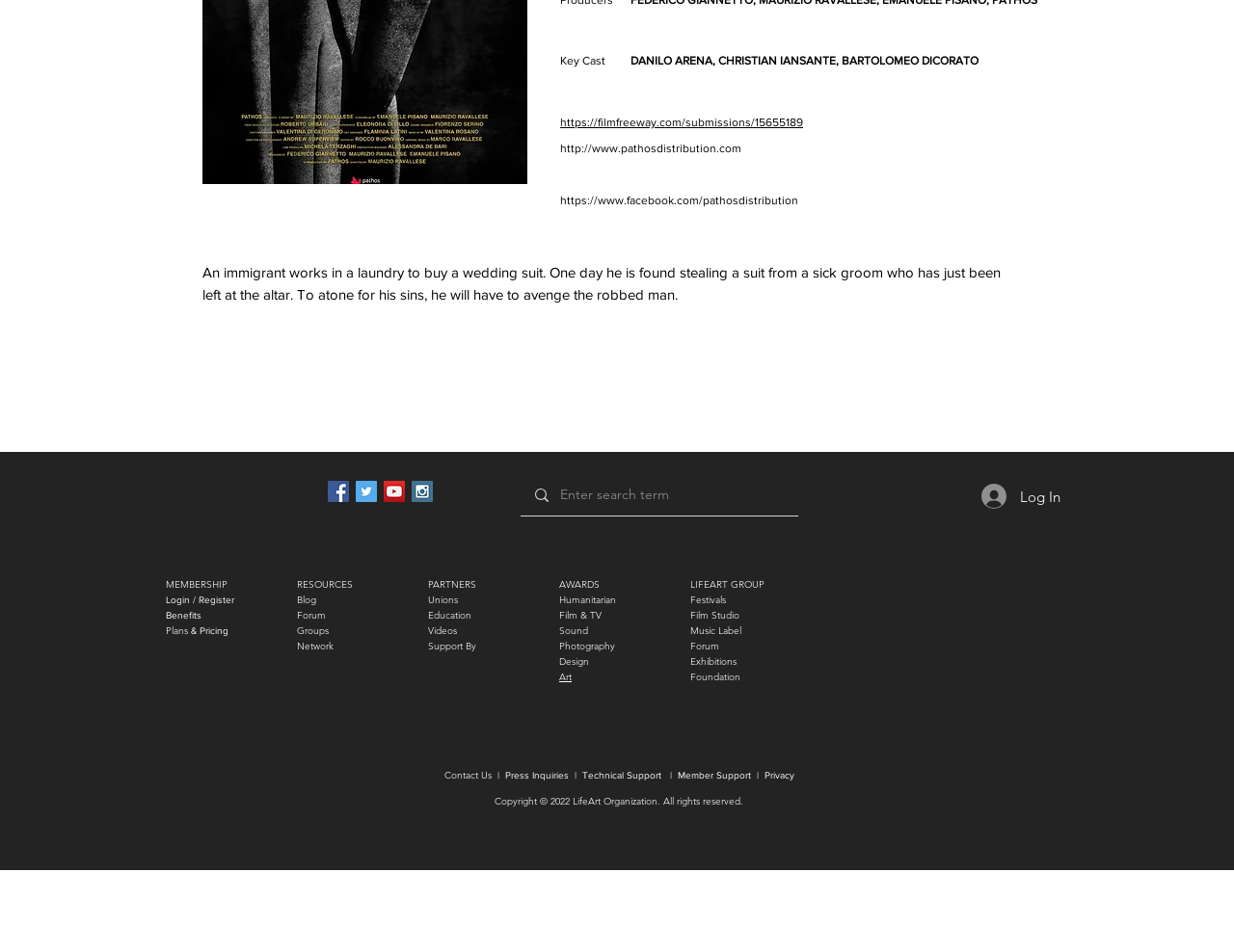Ascertain the bounding box coordinates for the UI element detailed here: "Log In". The coordinates should be provided as [left, top, right, bottom] with each value being a float between 0 and 1.

[0.784, 0.502, 0.87, 0.541]